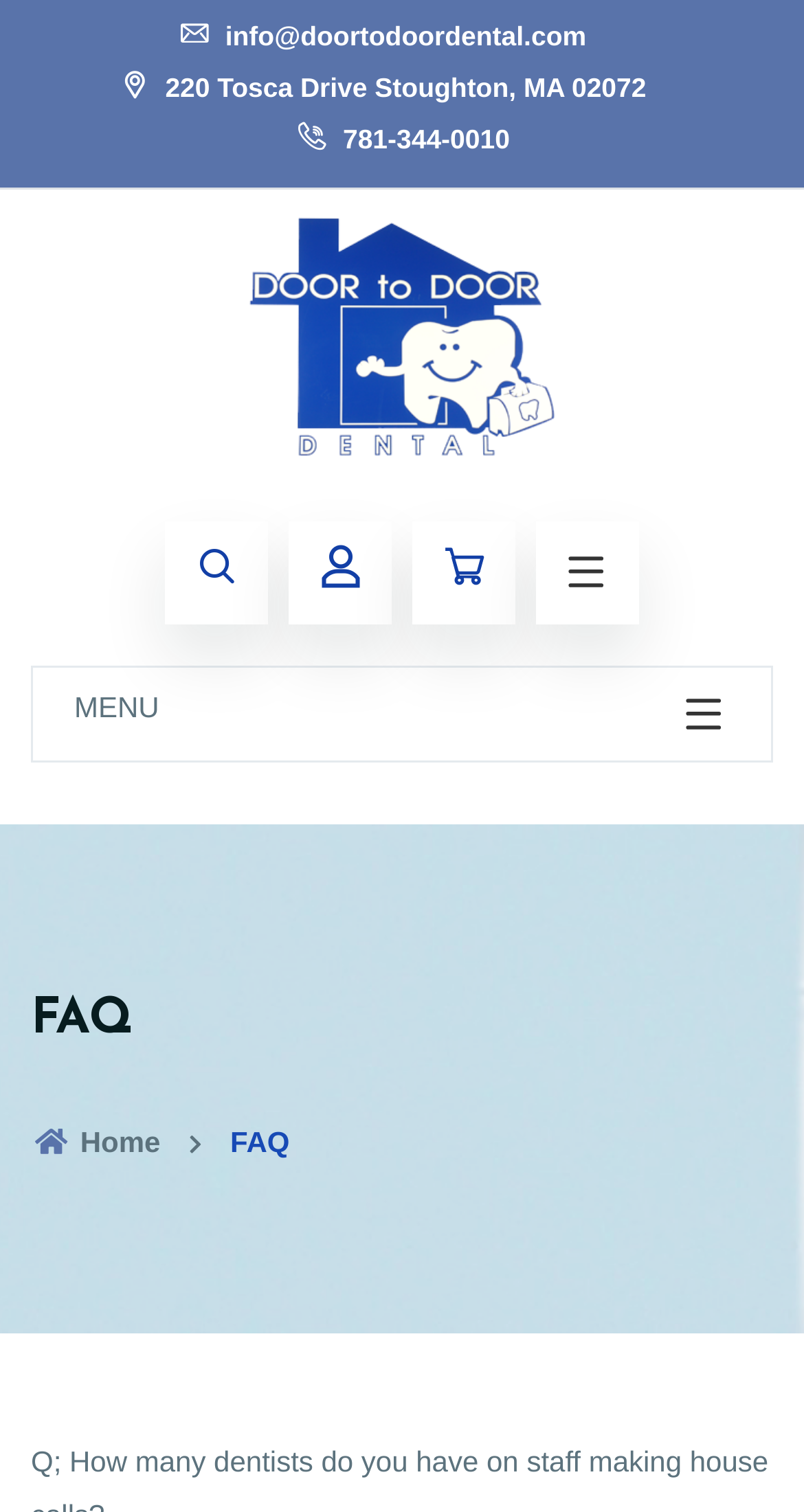Identify the bounding box coordinates for the UI element mentioned here: "781-344-0010". Provide the coordinates as four float values between 0 and 1, i.e., [left, top, right, bottom].

[0.366, 0.082, 0.634, 0.103]